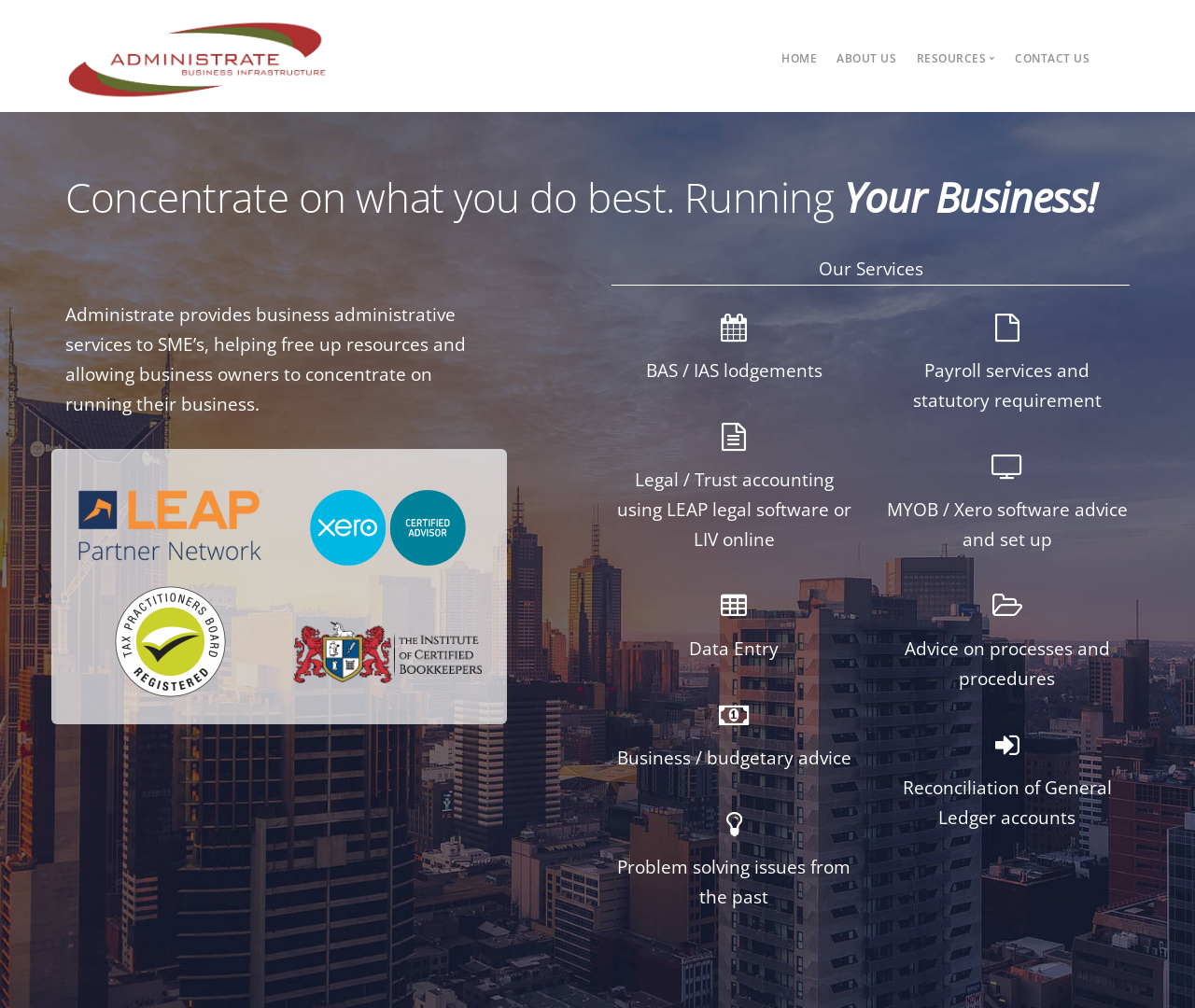What is the company's partnership with?
Based on the image content, provide your answer in one word or a short phrase.

Xero